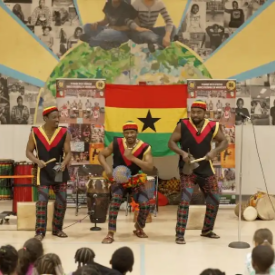Analyze the image and provide a detailed answer to the question: What is the dominant color scheme of the mural?

The background of the image features a large mural with a prominent green and yellow theme, which adds to the vibrant atmosphere of the performance.